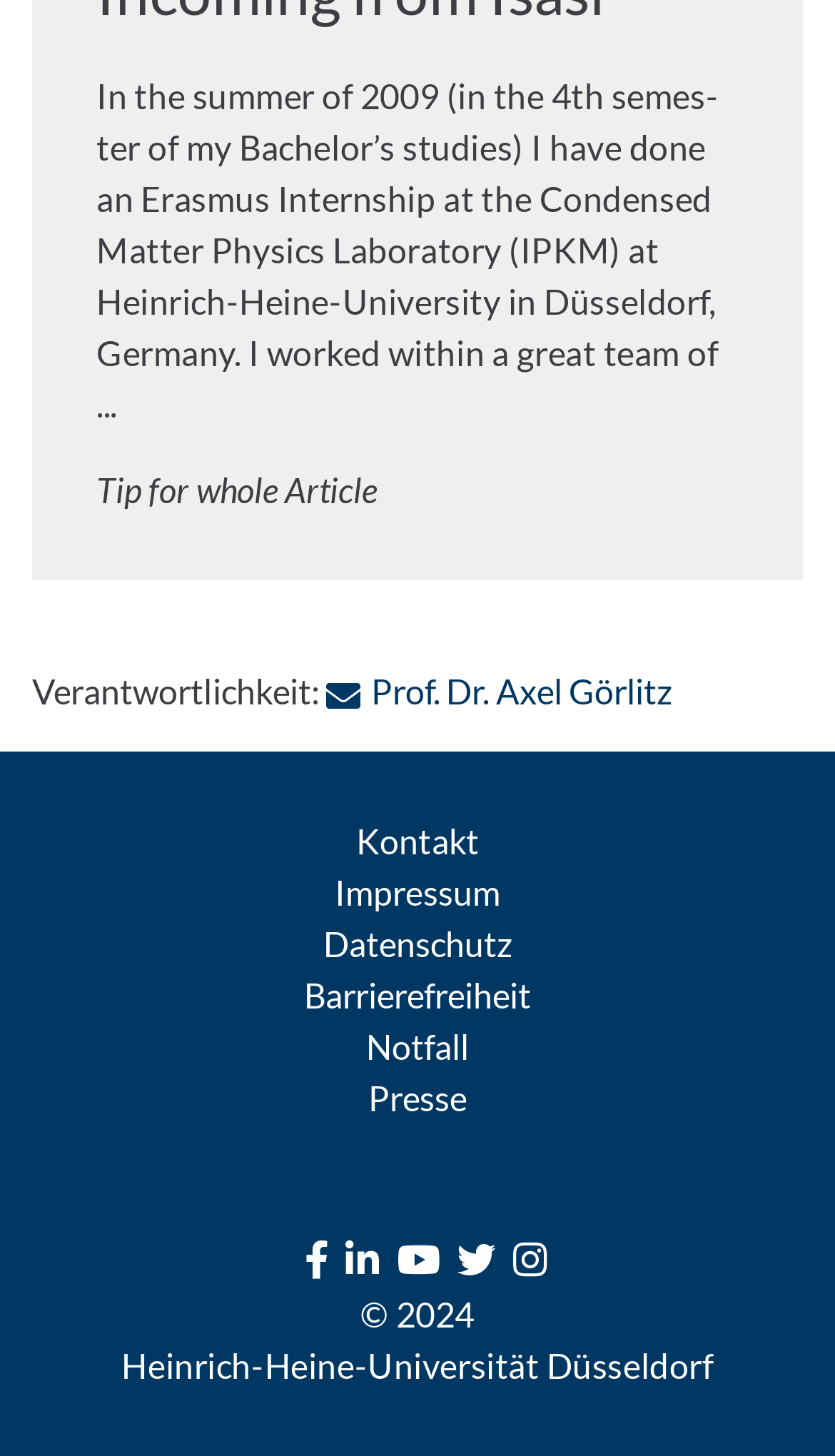Determine the bounding box coordinates of the clickable area required to perform the following instruction: "Visit Facebook page". The coordinates should be represented as four float numbers between 0 and 1: [left, top, right, bottom].

[0.365, 0.849, 0.393, 0.881]